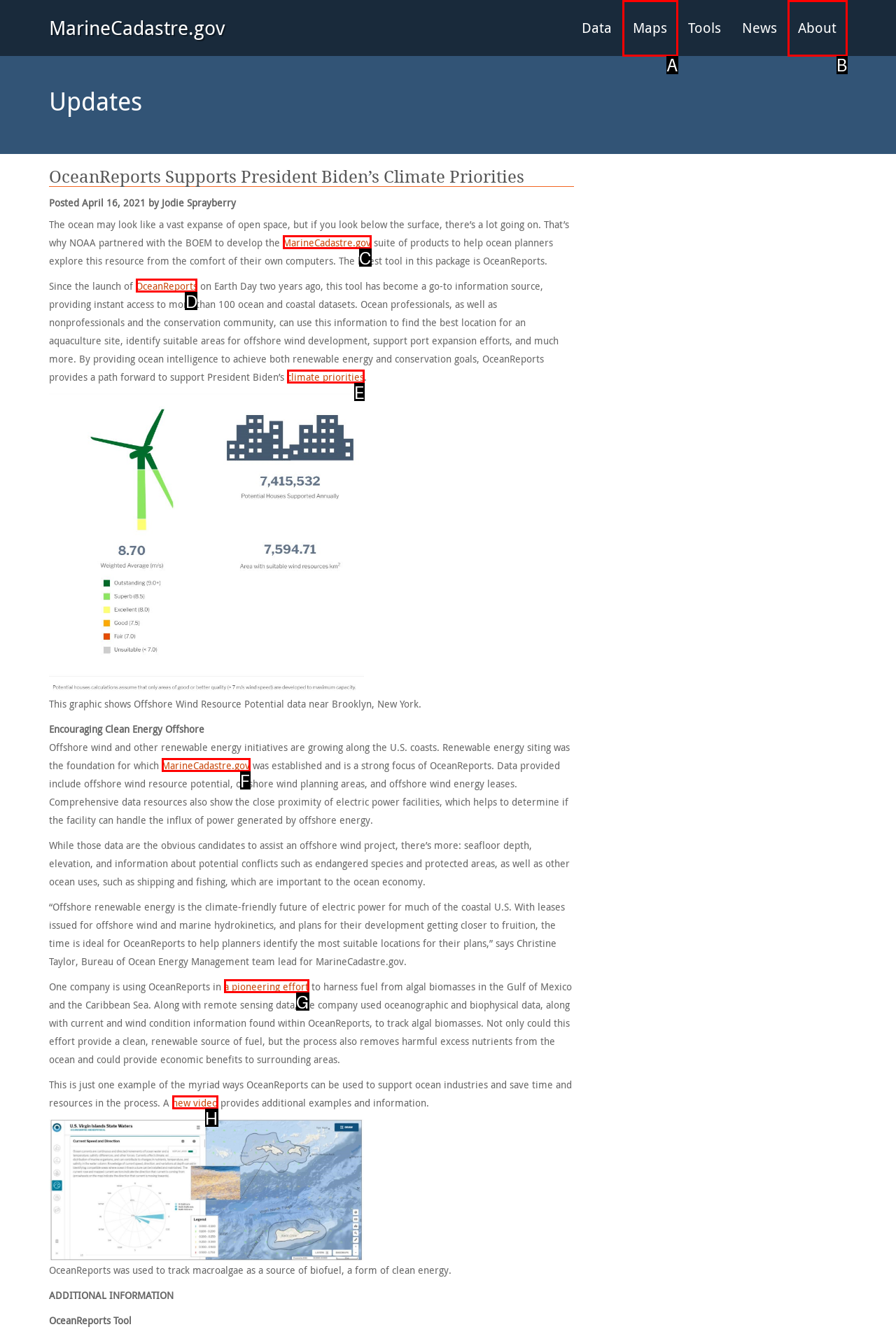Identify which lettered option completes the task: Explore the 'OceanReports' tool. Provide the letter of the correct choice.

D